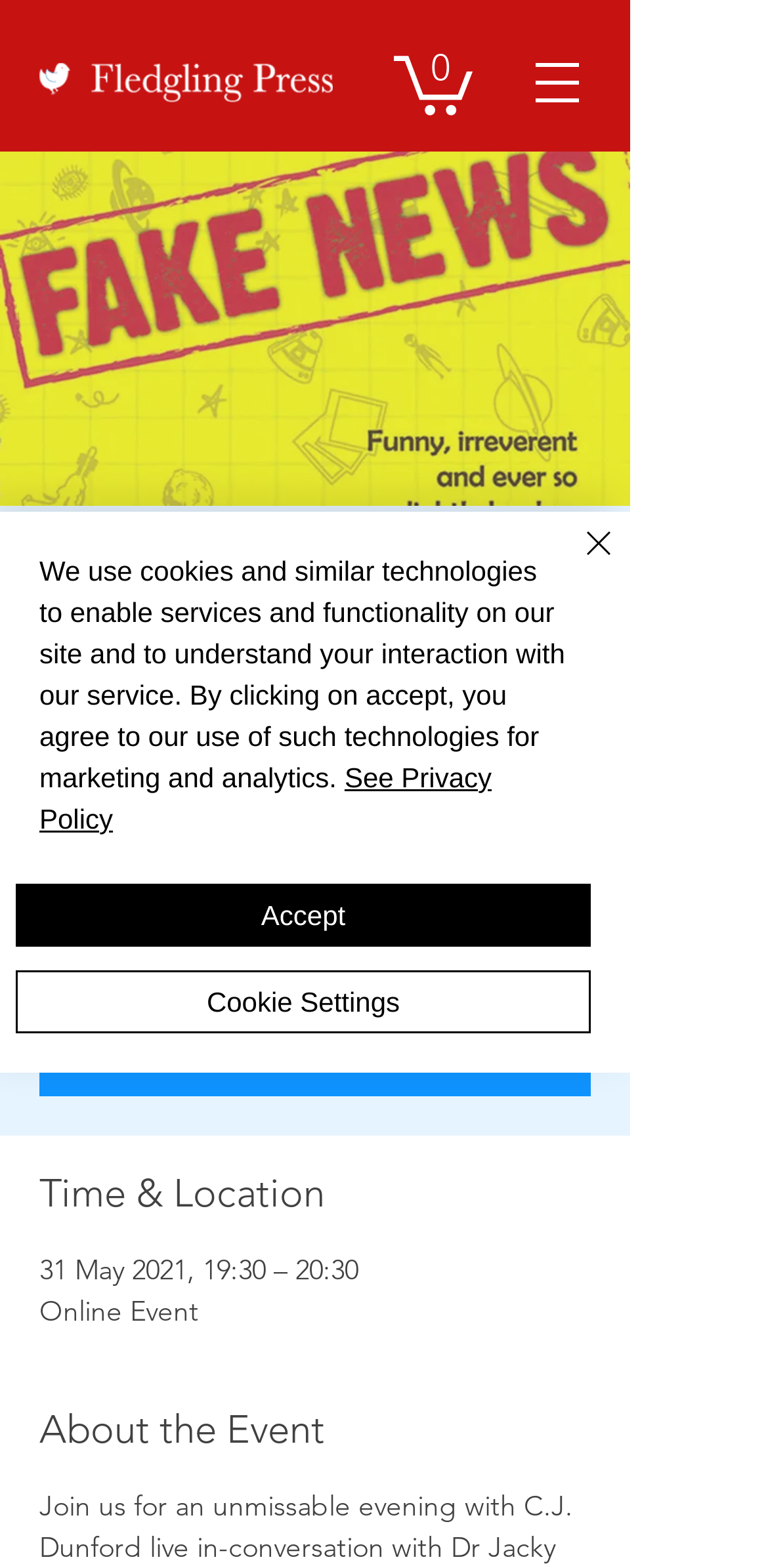Locate the bounding box of the UI element described by: "parent_node: 0 aria-label="Open navigation menu"" in the given webpage screenshot.

[0.662, 0.021, 0.79, 0.084]